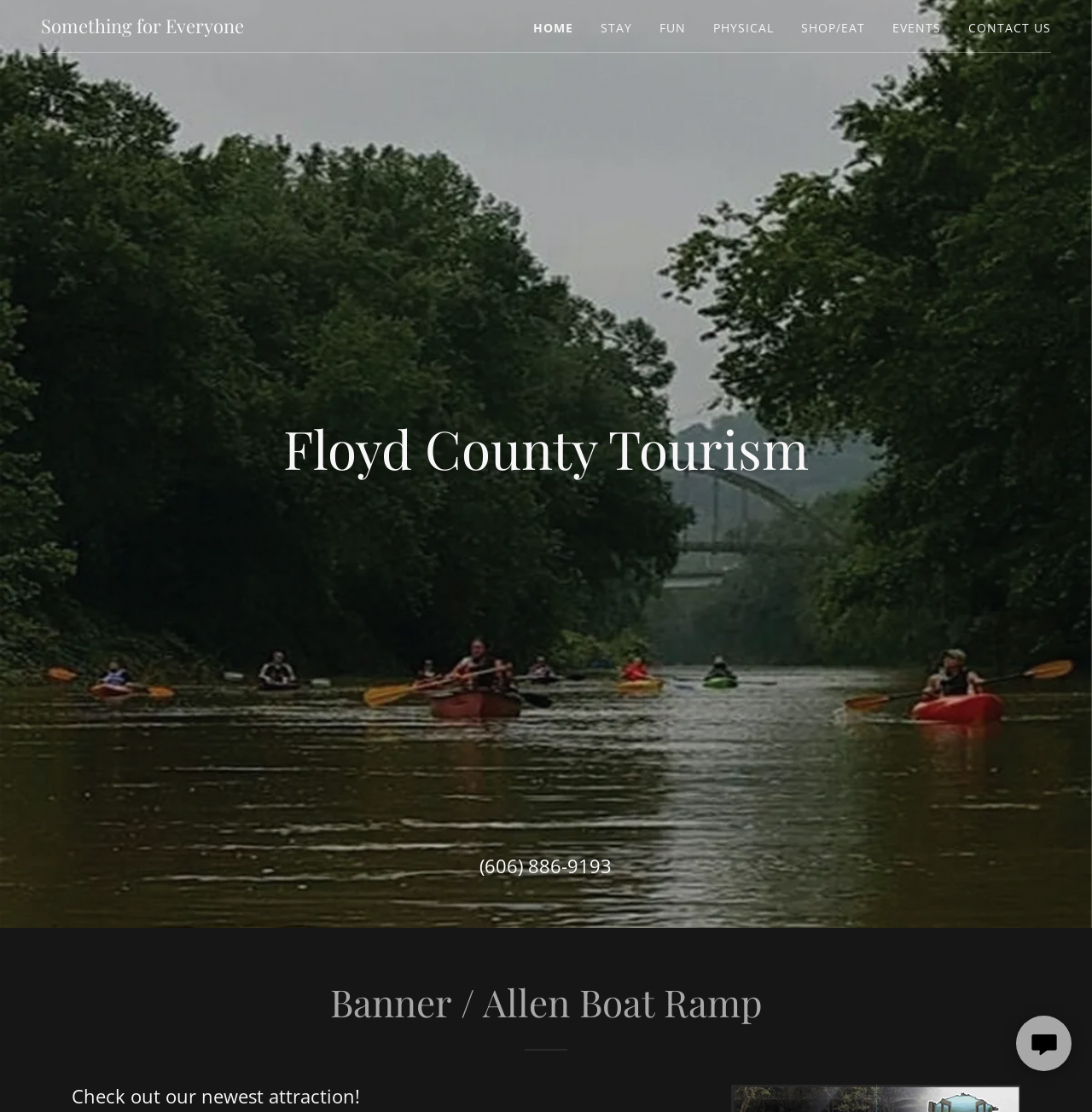Find the bounding box coordinates of the element I should click to carry out the following instruction: "View 'STAY' options".

[0.545, 0.012, 0.584, 0.039]